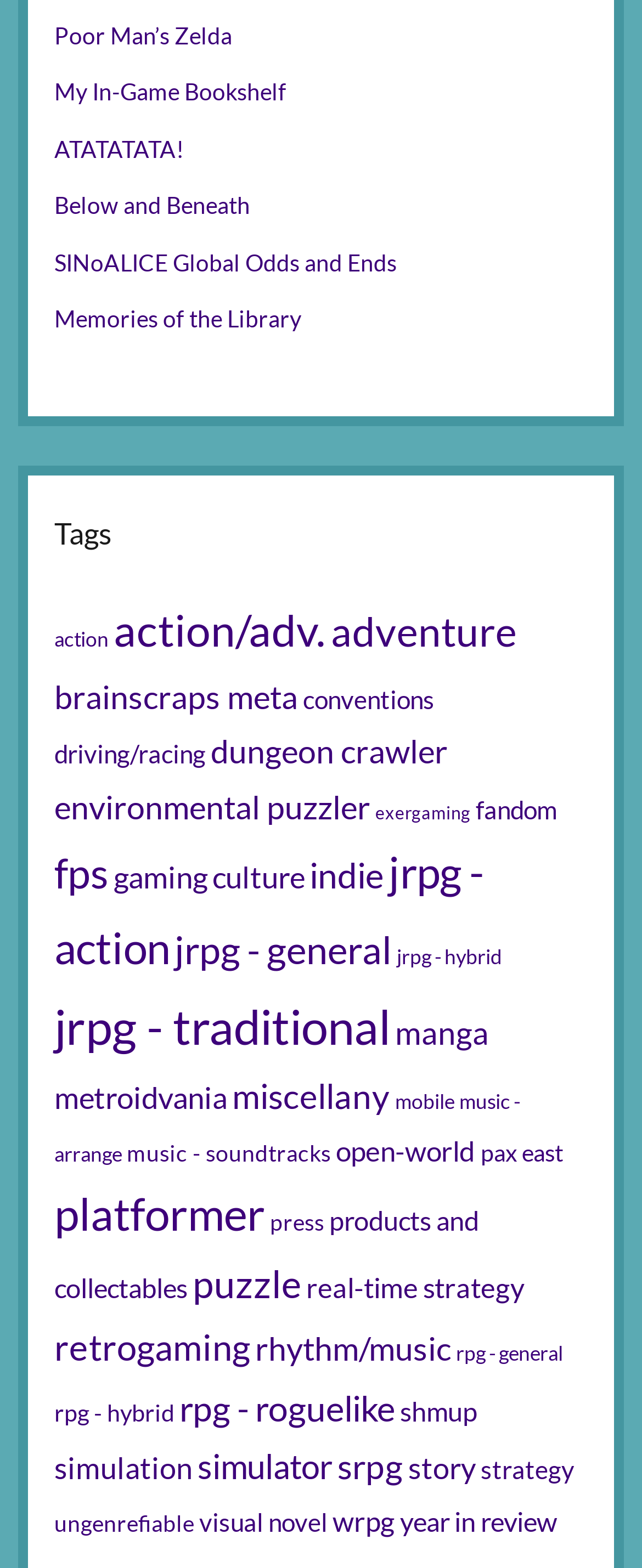Find the bounding box coordinates of the element you need to click on to perform this action: 'Share on Twitter'. The coordinates should be represented by four float values between 0 and 1, in the format [left, top, right, bottom].

None